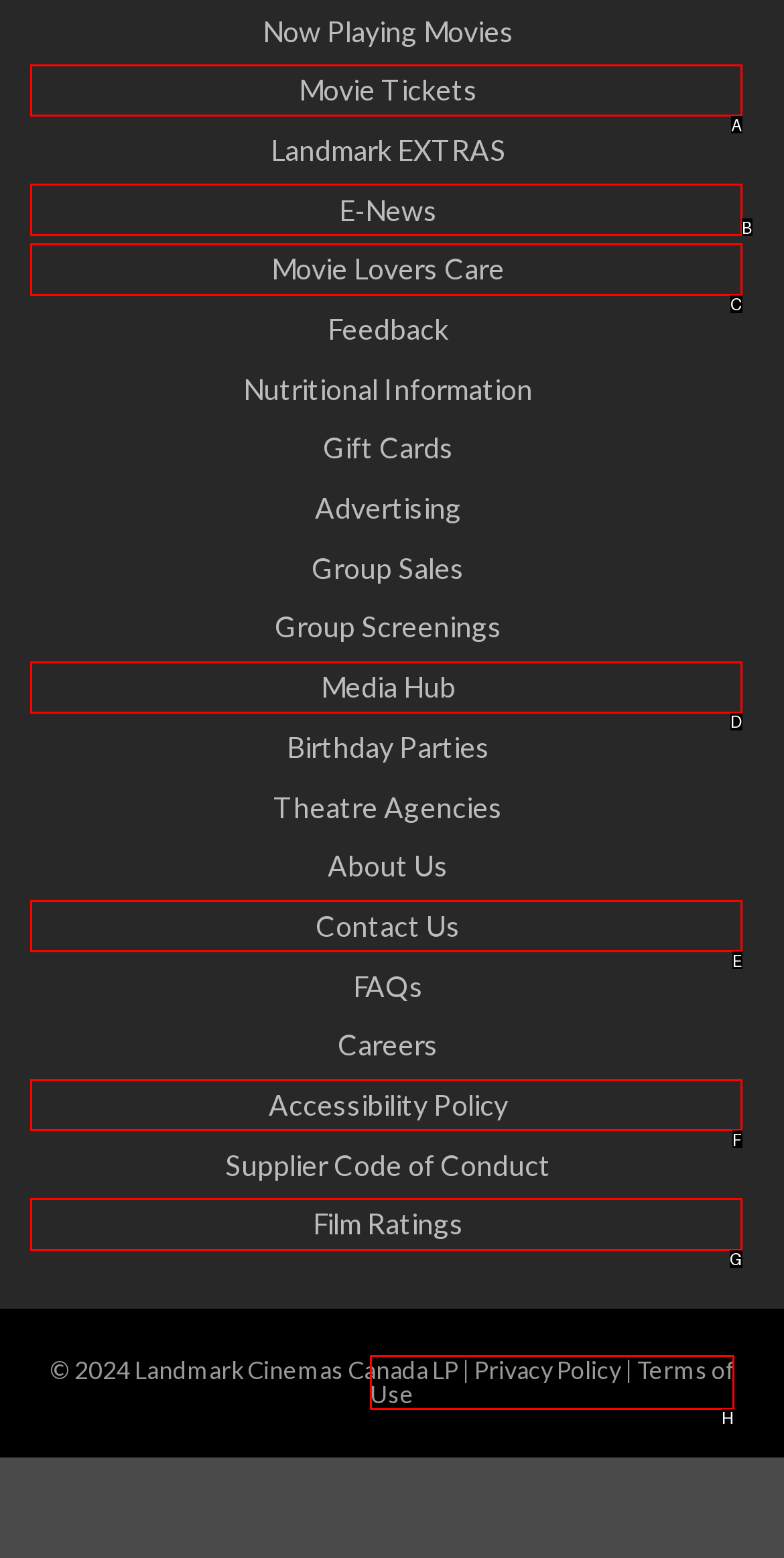Tell me which one HTML element best matches the description: Terms of Use
Answer with the option's letter from the given choices directly.

H